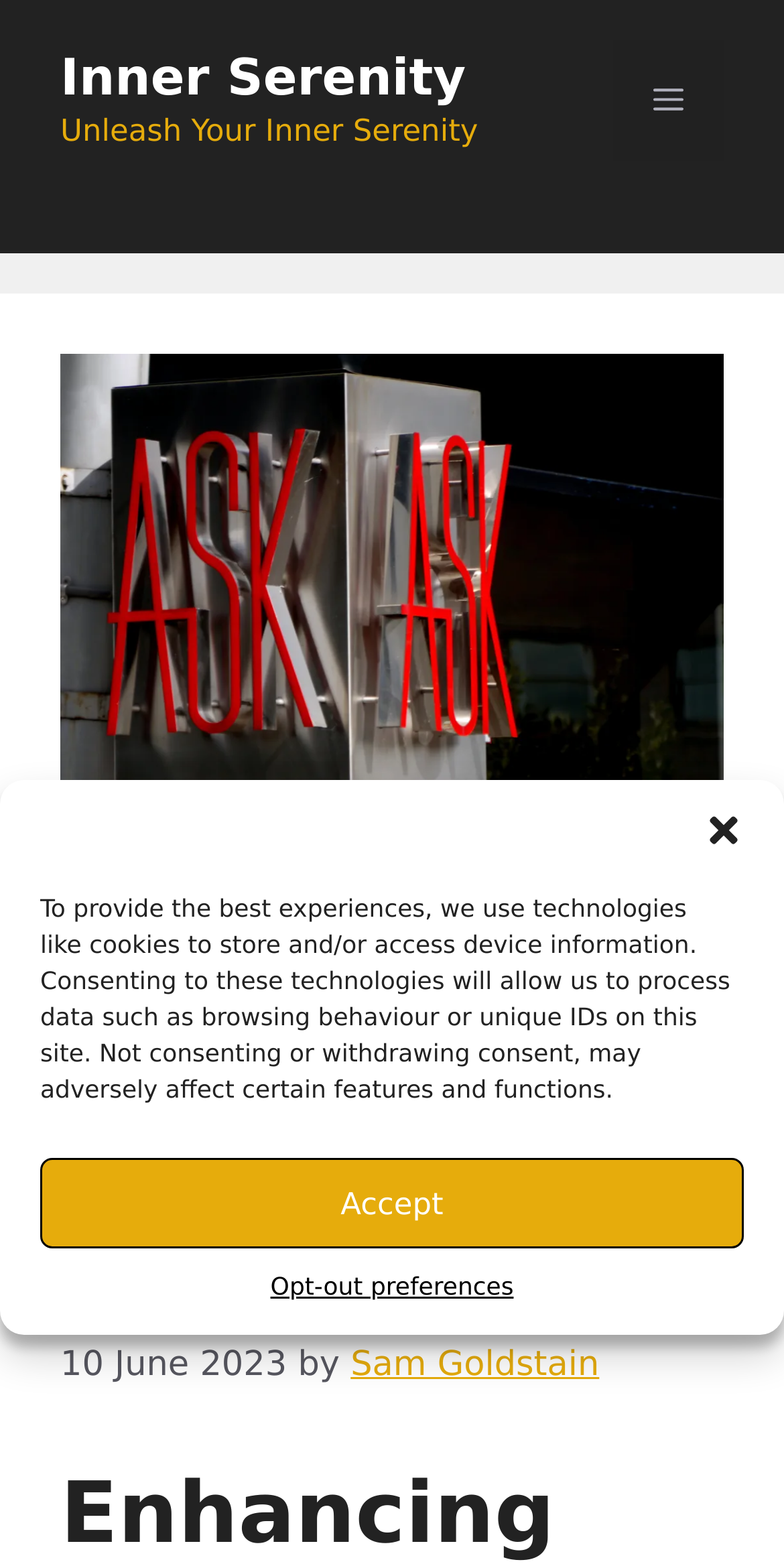Craft a detailed narrative of the webpage's structure and content.

The webpage is about mindfulness group discussion questions, with the title "Mindfulness Group Discussion Questions - Inner Serenity" at the top. Below the title, there is a banner with a link to "Inner Serenity" and a tagline "Unleash Your Inner Serenity". 

On the top right corner, there is a mobile toggle button labeled "Menu" which controls the primary menu. 

Below the banner, there is a large image related to mindfulness group discussion questions, taking up most of the width of the page. 

Under the image, there is a heading "Mindfulness Group Discussion Questions" followed by the date "10 June 2023" and the author "Sam Goldstain". 

At the very top of the page, there is a dialog box for managing cookie consent, which can be closed by a button at the top right corner of the dialog. The dialog explains the use of technologies like cookies to store and/or access device information and provides options to accept or opt-out of these technologies. There is also a link to "Opt-out preferences" at the bottom of the dialog.